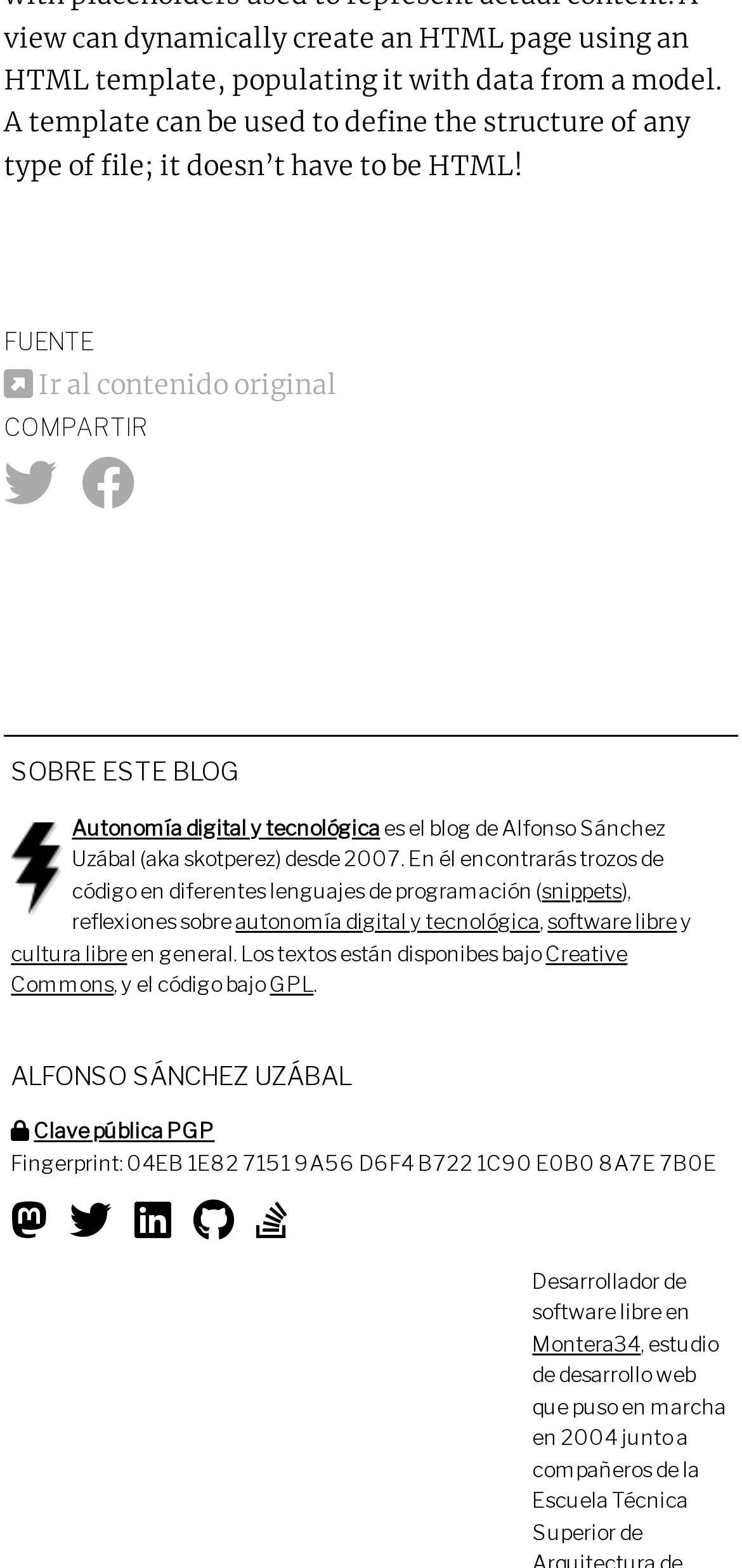What is the topic of the blog?
Can you give a detailed and elaborate answer to the question?

The topic of the blog is 'Autonomía digital y tecnológica' which is mentioned in the heading element near the top of the webpage, and also in the link element below it.